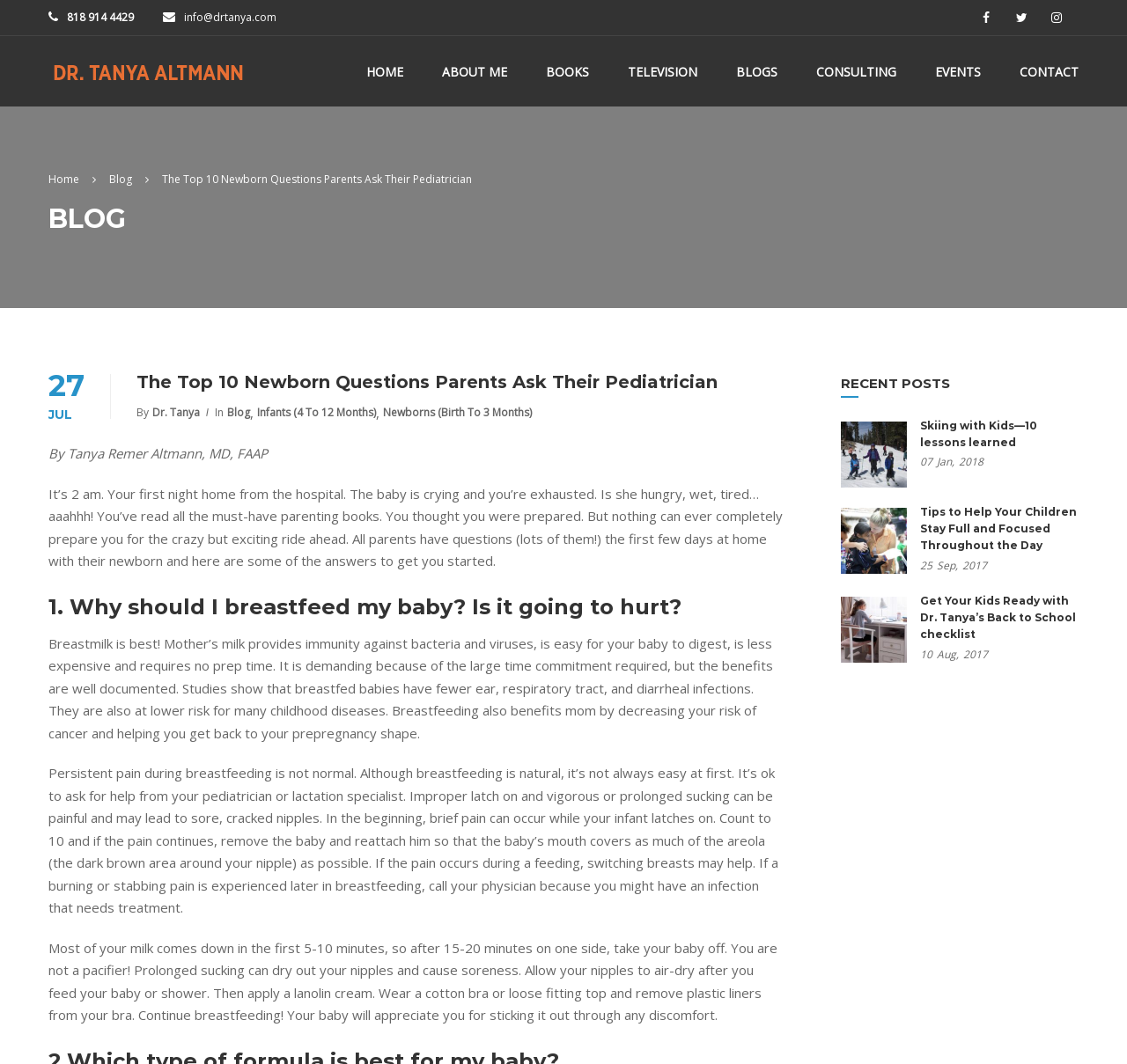Please locate the bounding box coordinates of the element's region that needs to be clicked to follow the instruction: "Click the 'The Top 10 Newborn Questions Parents Ask Their Pediatrician' link". The bounding box coordinates should be provided as four float numbers between 0 and 1, i.e., [left, top, right, bottom].

[0.144, 0.161, 0.419, 0.175]